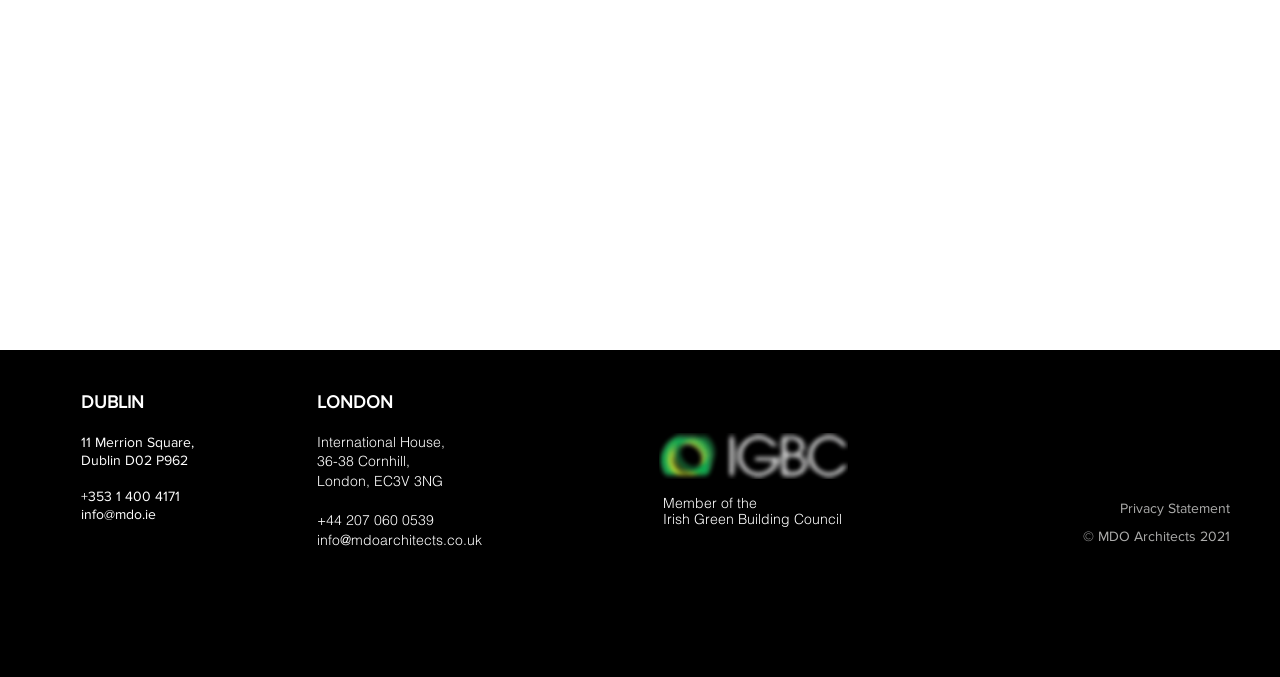Specify the bounding box coordinates of the element's region that should be clicked to achieve the following instruction: "Check the IGBC logo". The bounding box coordinates consist of four float numbers between 0 and 1, in the format [left, top, right, bottom].

[0.515, 0.64, 0.662, 0.708]